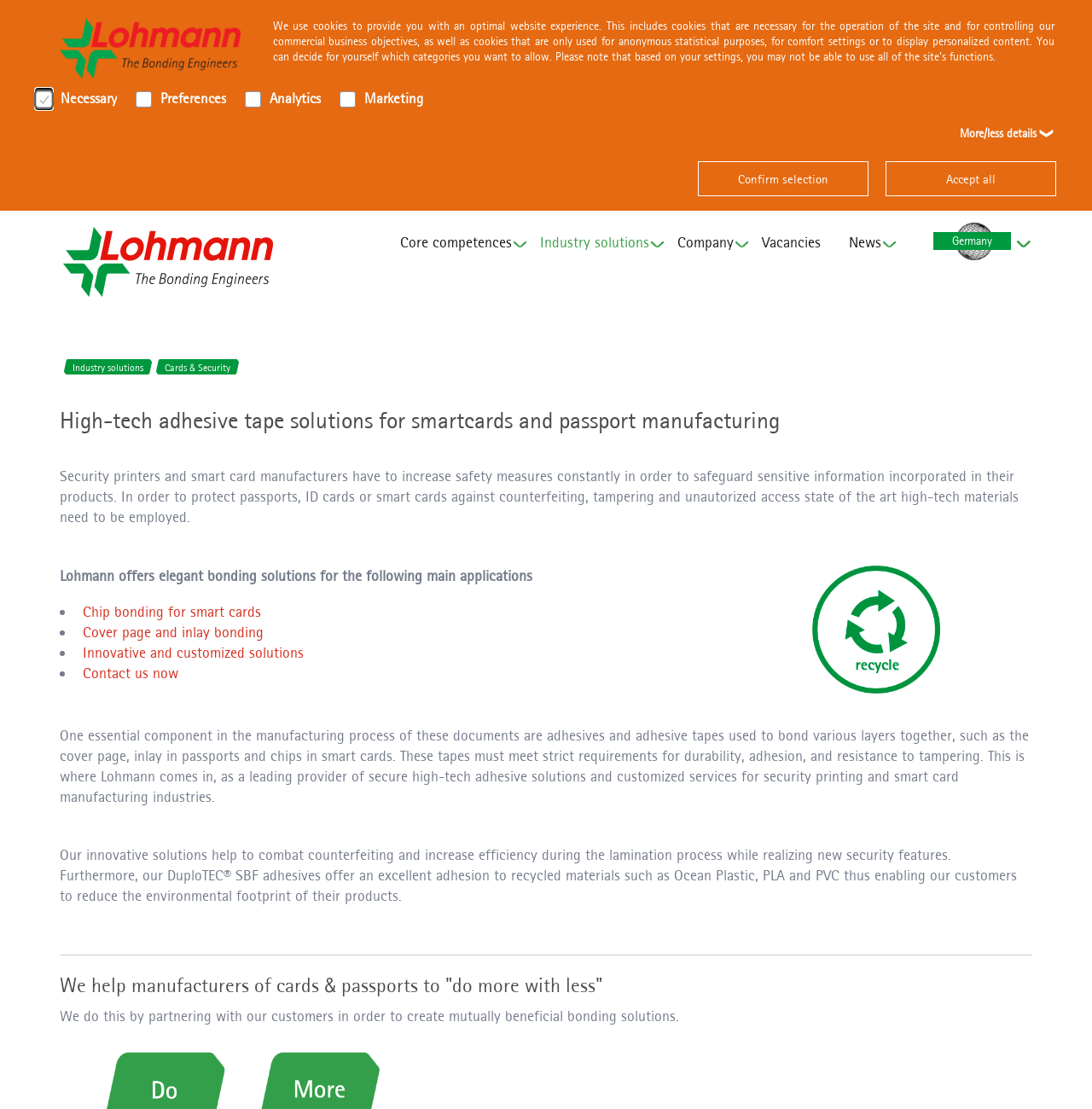Given the description of a UI element: "PDF Templates", identify the bounding box coordinates of the matching element in the webpage screenshot.

None